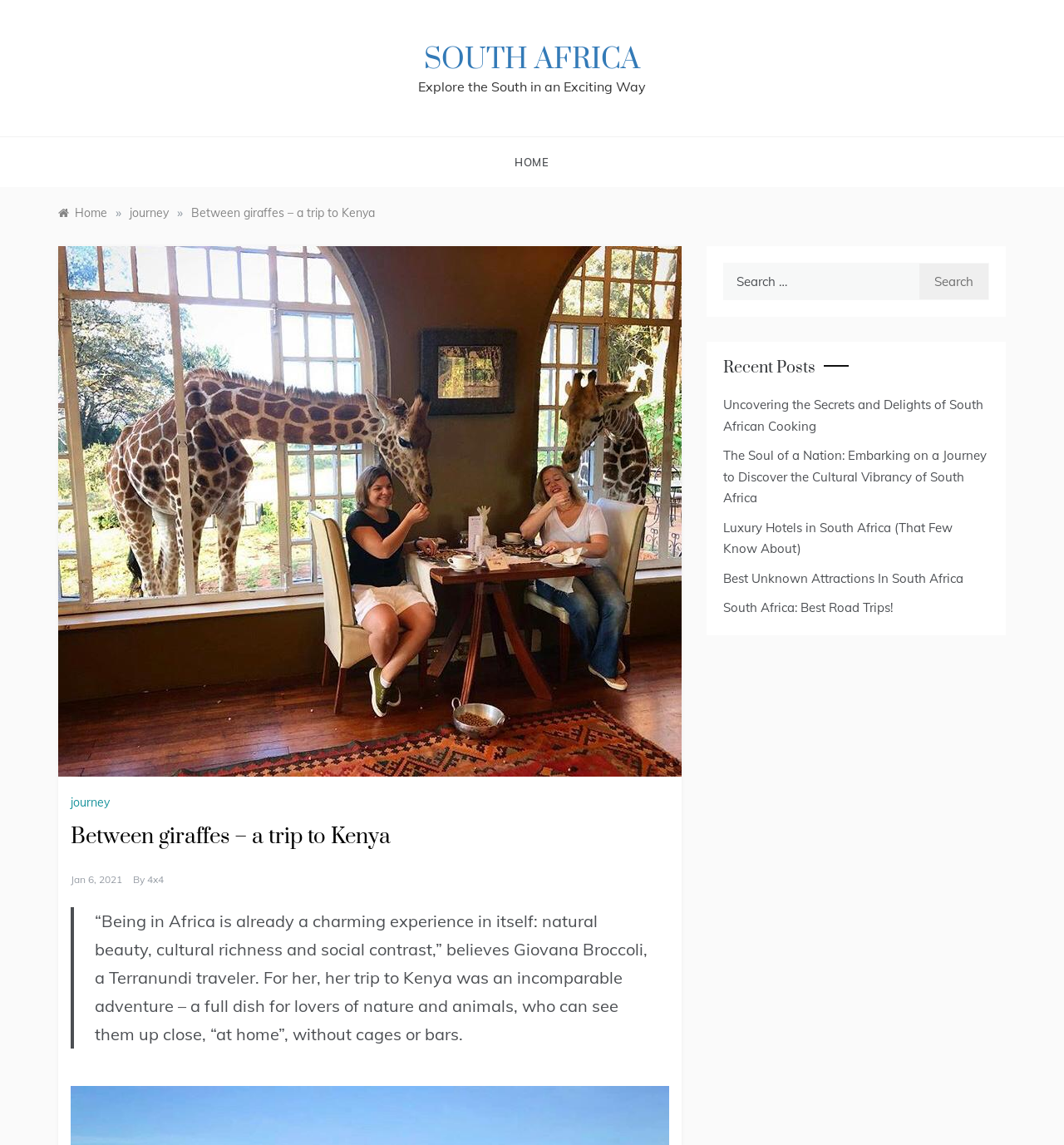Identify the bounding box coordinates of the clickable region to carry out the given instruction: "Search for food stamps information".

None